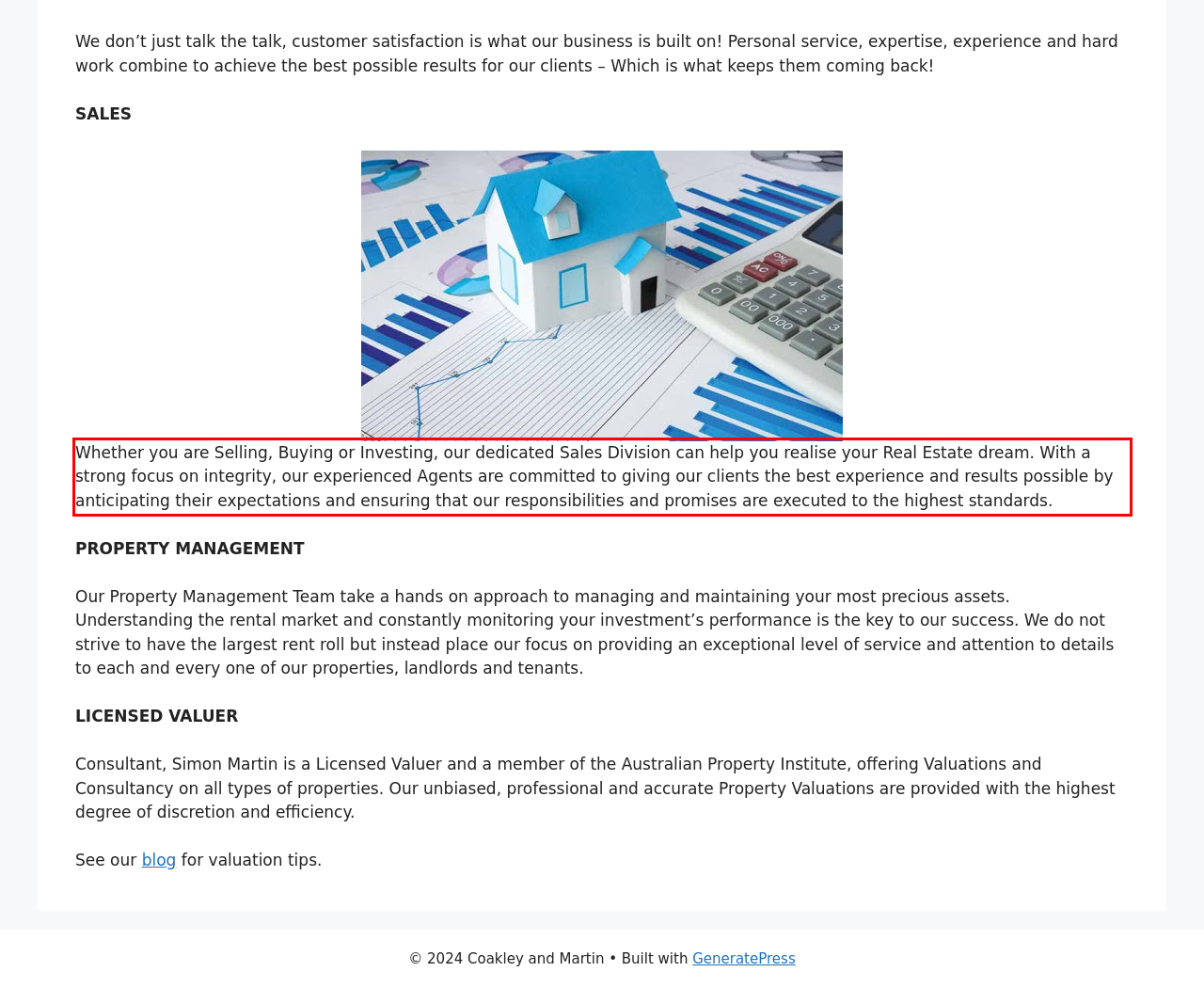Using the webpage screenshot, recognize and capture the text within the red bounding box.

Whether you are Selling, Buying or Investing, our dedicated Sales Division can help you realise your Real Estate dream. With a strong focus on integrity, our experienced Agents are committed to giving our clients the best experience and results possible by anticipating their expectations and ensuring that our responsibilities and promises are executed to the highest standards.